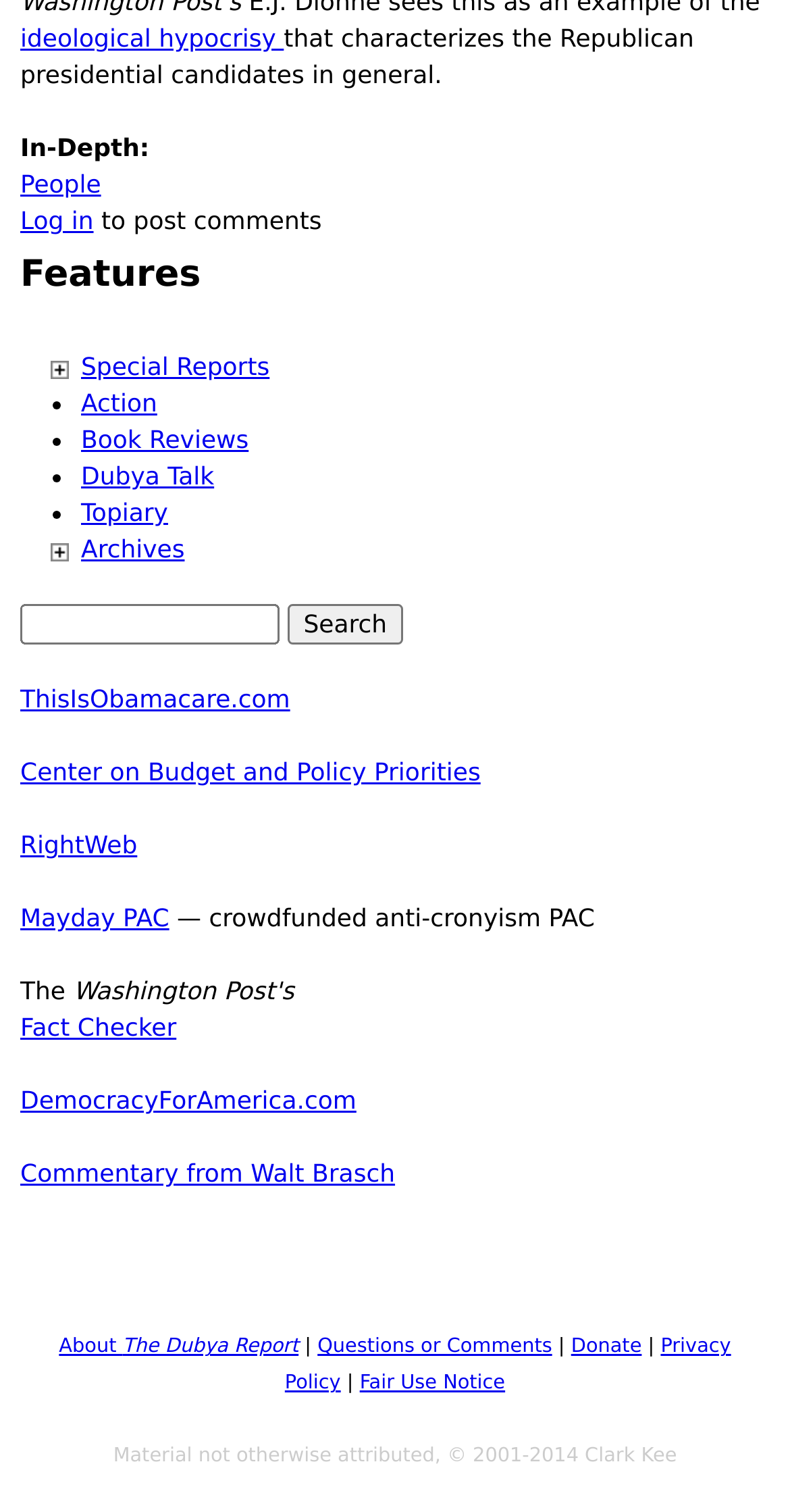Determine the bounding box coordinates of the UI element that matches the following description: "ThisIsObamacare.com". The coordinates should be four float numbers between 0 and 1 in the format [left, top, right, bottom].

[0.026, 0.453, 0.367, 0.472]